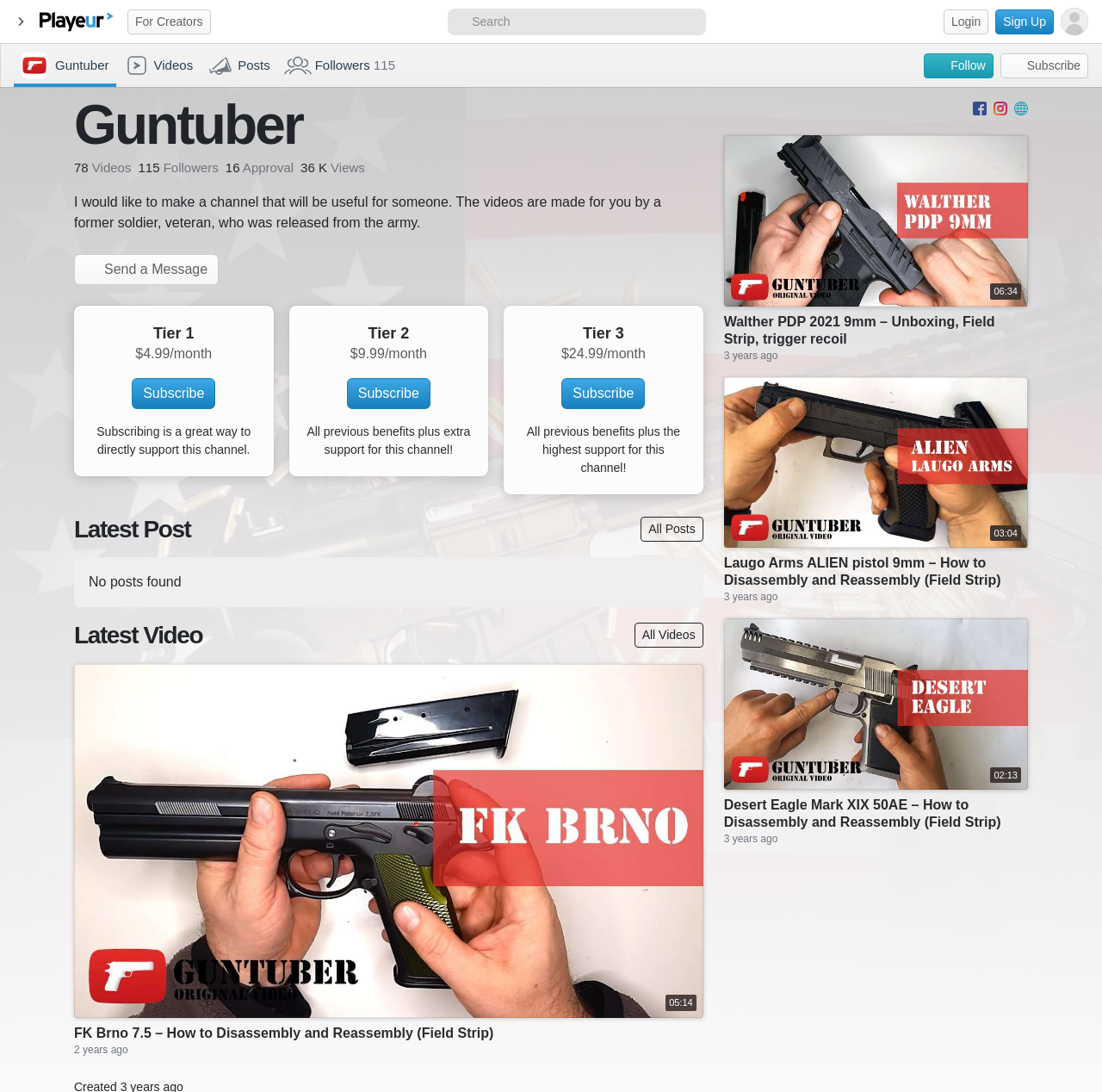Generate a comprehensive description of the contents of the webpage.

The webpage is dedicated to Guntuber, a creator on the Playeur platform. At the top left corner, there is a sidebar toggle button, followed by a link to Playeur with its logo. To the right, there are buttons for "For Creators", a disabled search combobox, and a search button. On the top right corner, there are buttons for "Login" and "Sign Up", as well as a dropdown menu with links to Guntuber's profile, videos, posts, and followers.

Below the top navigation bar, there is a heading with Guntuber's name, followed by a brief description of the creator's goal to make a useful channel. There are also buttons to send a message and subscribe to the channel.

The main content area is divided into three sections. The first section displays subscription tiers, with three options: Tier 1, Tier 2, and Tier 3, each with its own benefits and pricing. The second section shows the latest post, with a button to view all posts. Currently, there are no posts found. The third section displays the latest video, with a button to view all videos. The video is titled "FK Brno 7.5 – How to Disassembly and Reassembly (Field Strip)" and has a duration of 05:14.

Below the main content area, there are three more video links, each with its own image, title, and duration. The videos are titled "Walther PDP 2021 9mm – Unboxing, Field Strip, trigger recoil", "Laugo Arms ALIEN pistol 9mm – How to Disassembly and Reassembly (Field Strip)", and "Desert Eagle Mark XIX 50AE – How to Disassembly and Reassembly (Field Strip)".

At the bottom of the page, there are links to Guntuber's social media profiles, including Facebook, Instagram, and Website.